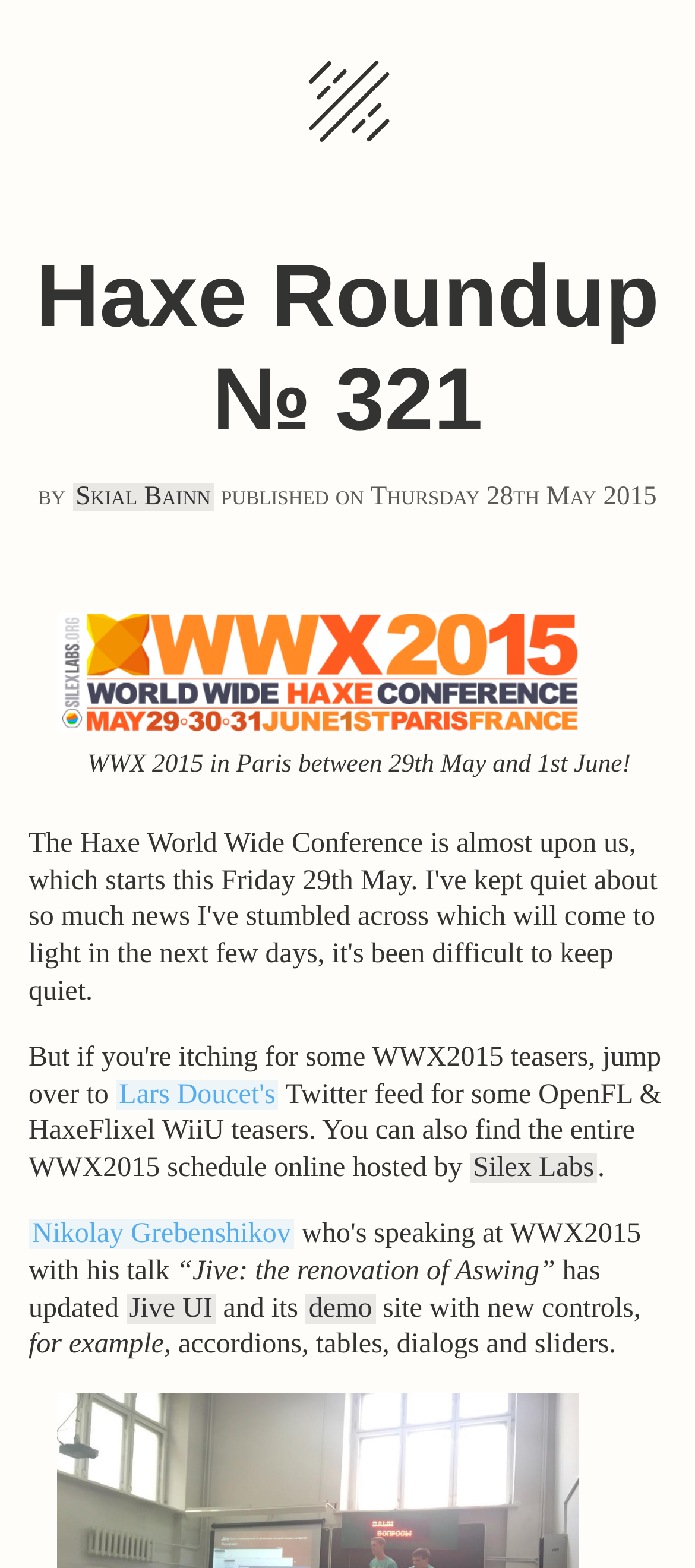Provide a thorough and detailed response to the question by examining the image: 
What is the name of the organization hosting the WWX2015 schedule?

I found the name of the organization by looking at the static text 'You can also find the entire WWX2015 schedule online hosted by' and the link element next to it, which contains the name 'Silex Labs'.